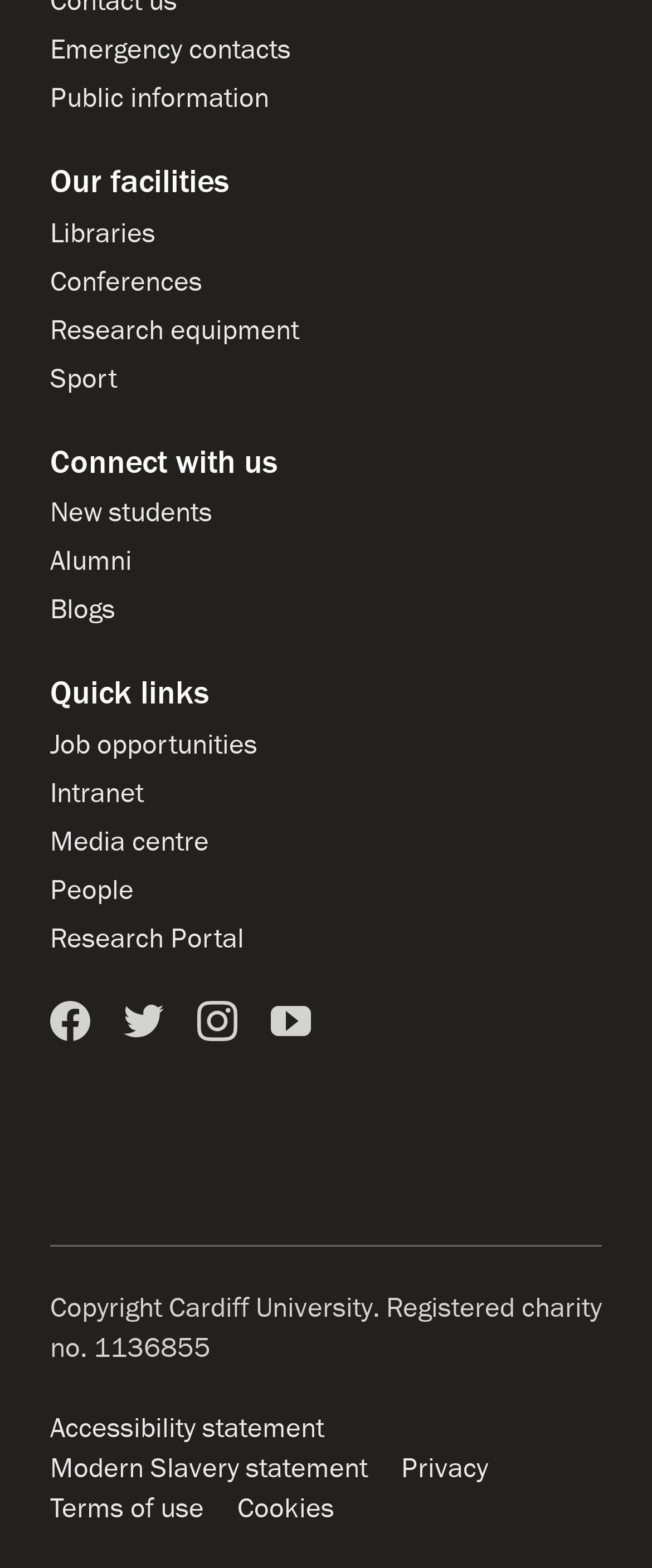What is the charity number of Cardiff University?
Please use the visual content to give a single word or phrase answer.

1136855